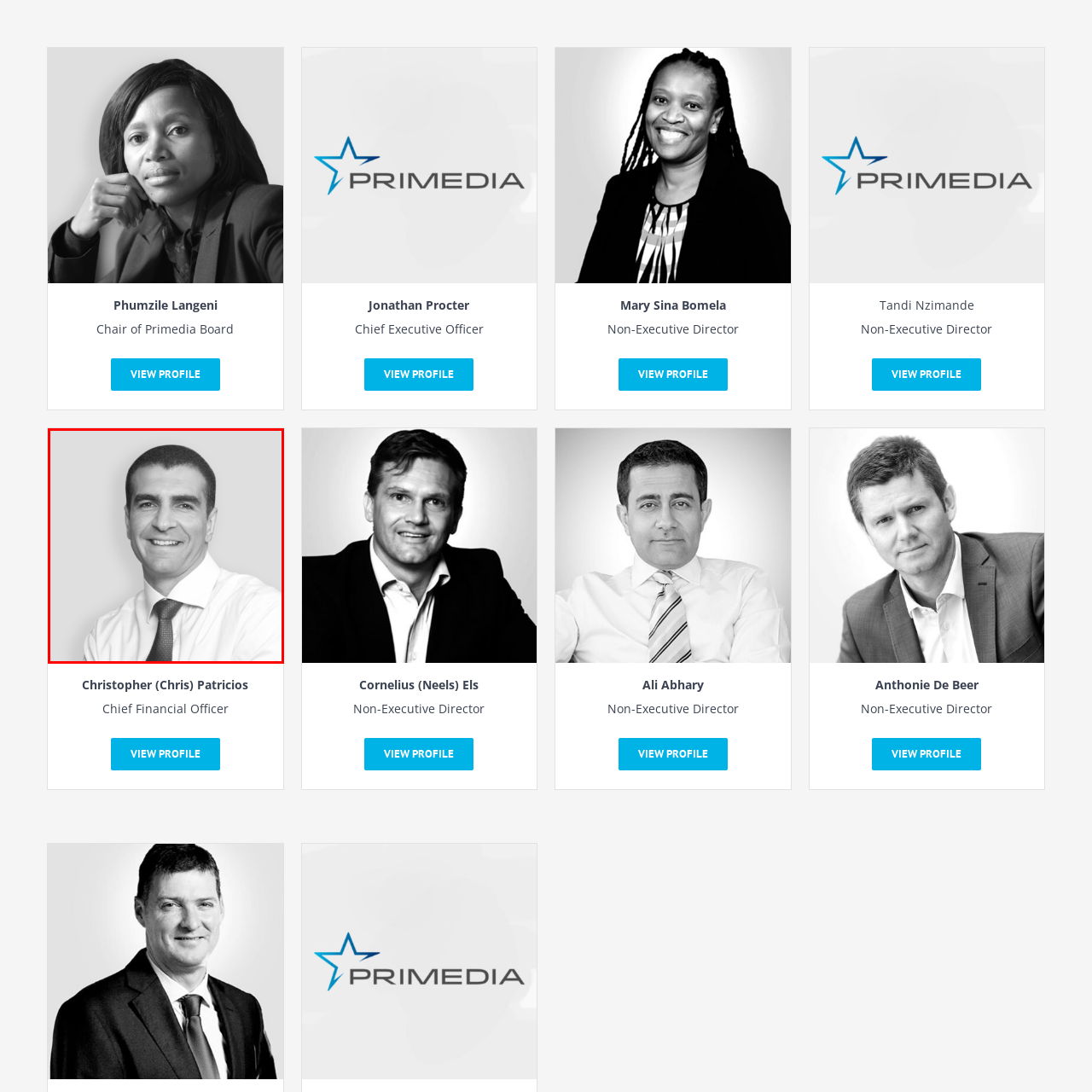What is the dominant color of the background?
Inspect the image enclosed within the red bounding box and provide a detailed answer to the question, using insights from the image.

The caption explicitly states that the background is a subtle gray, which allows focus on Chris Patricios' friendly demeanor and professional attire.